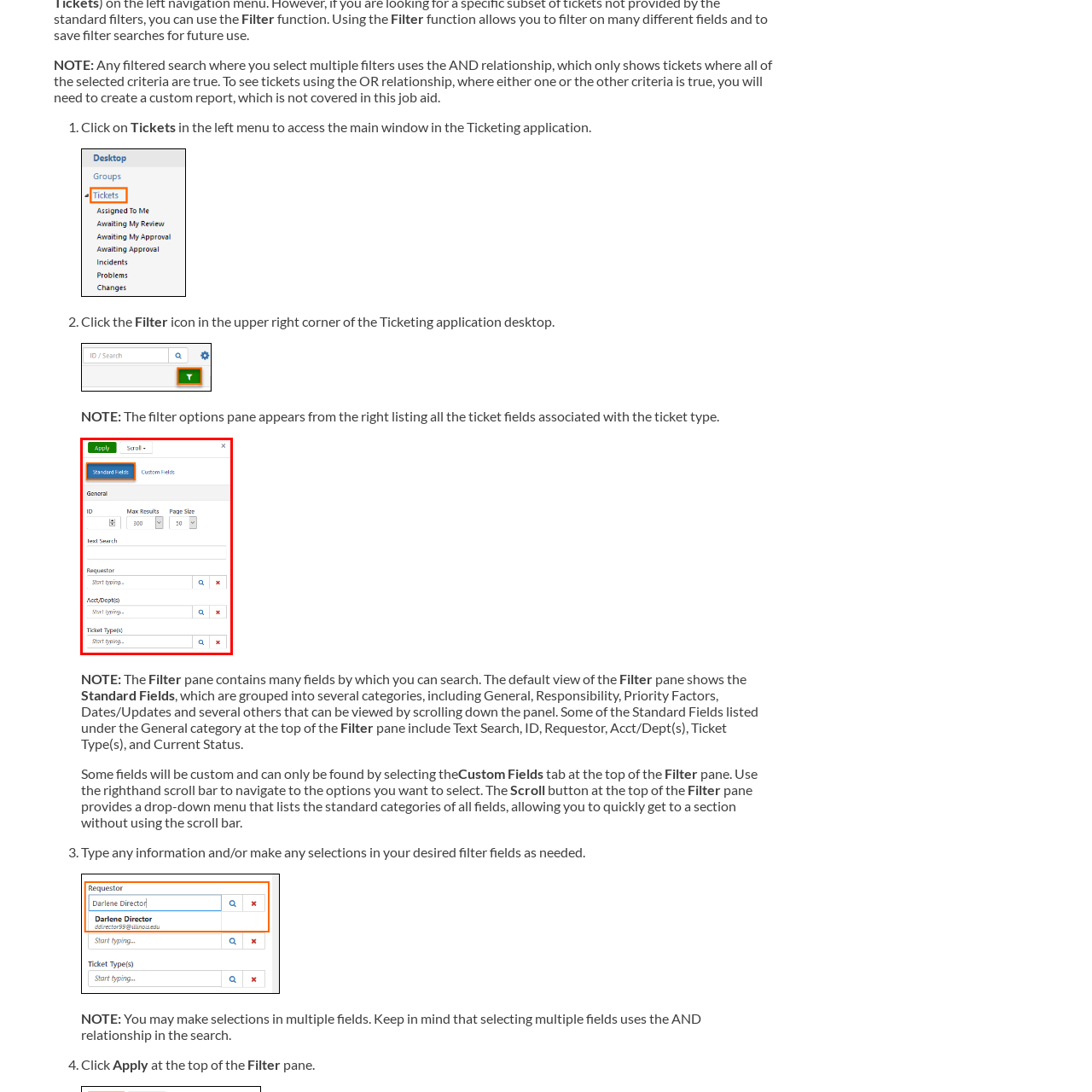Pay attention to the area highlighted by the red boundary and answer the question with a single word or short phrase: 
How many tabs are in the Filter Options pane?

2